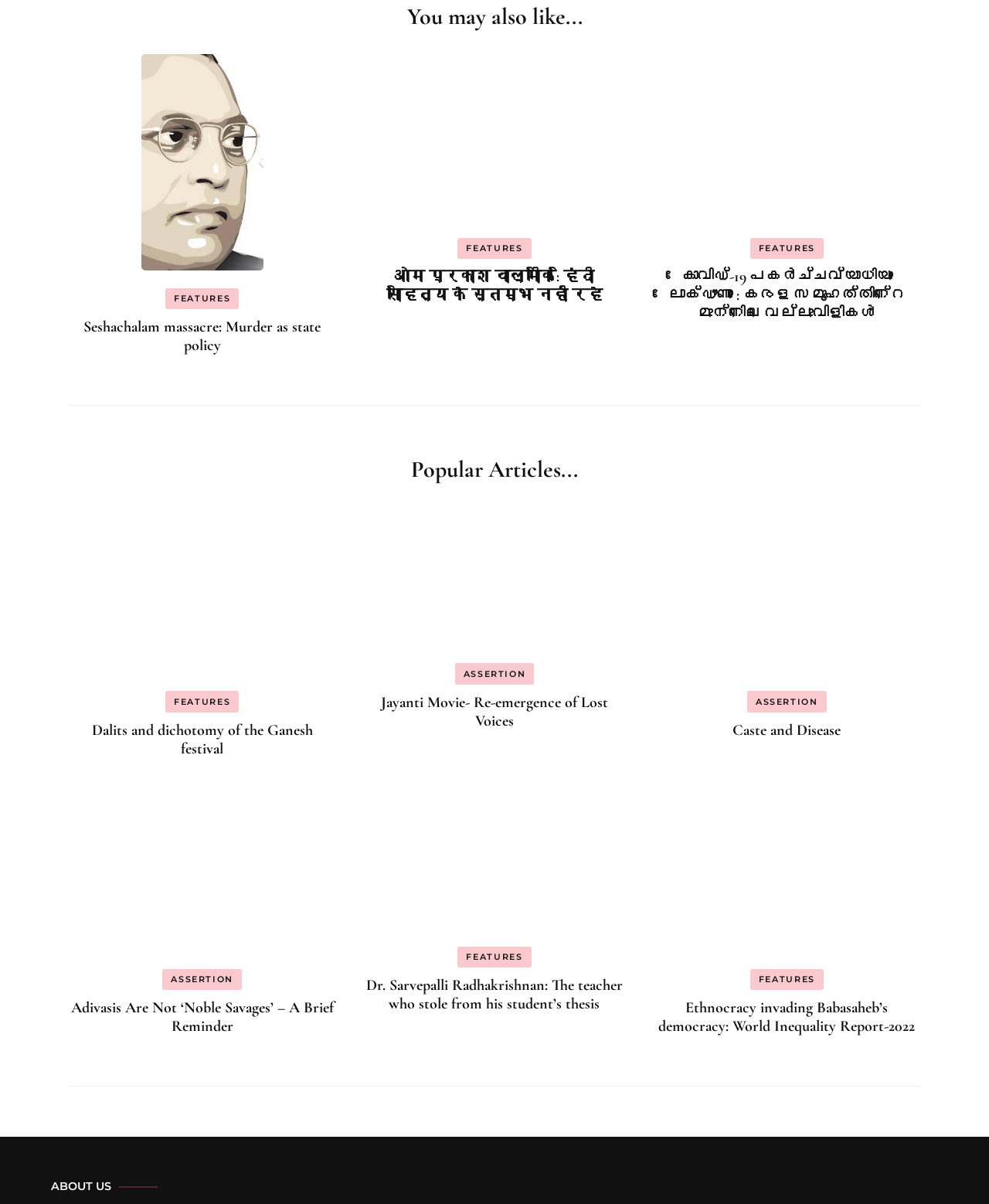Please identify the bounding box coordinates of the element I need to click to follow this instruction: "View the 'FEATURES' section".

[0.167, 0.263, 0.242, 0.28]